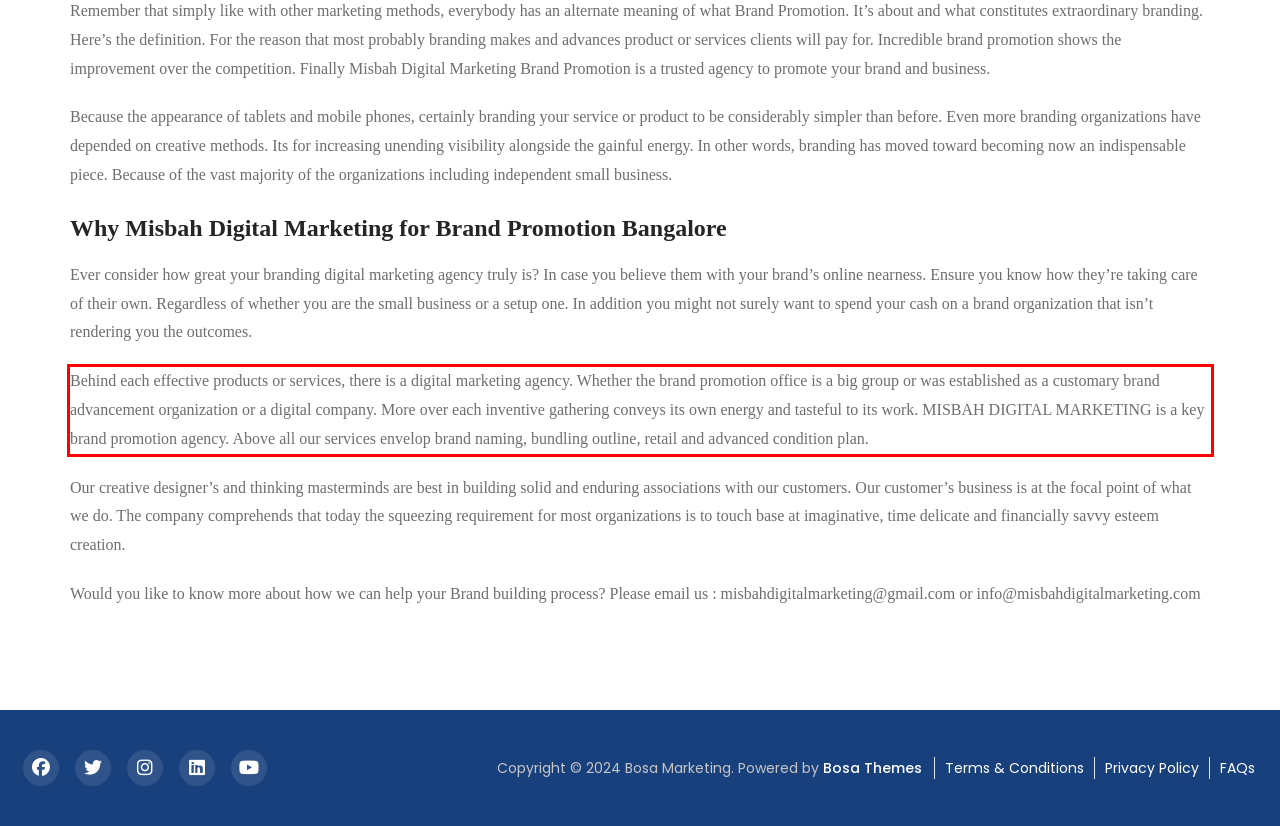Using the webpage screenshot, recognize and capture the text within the red bounding box.

Behind each effective products or services, there is a digital marketing agency. Whether the brand promotion office is a big group or was established as a customary brand advancement organization or a digital company. More over each inventive gathering conveys its own energy and tasteful to its work. MISBAH DIGITAL MARKETING is a key brand promotion agency. Above all our services envelop brand naming, bundling outline, retail and advanced condition plan.